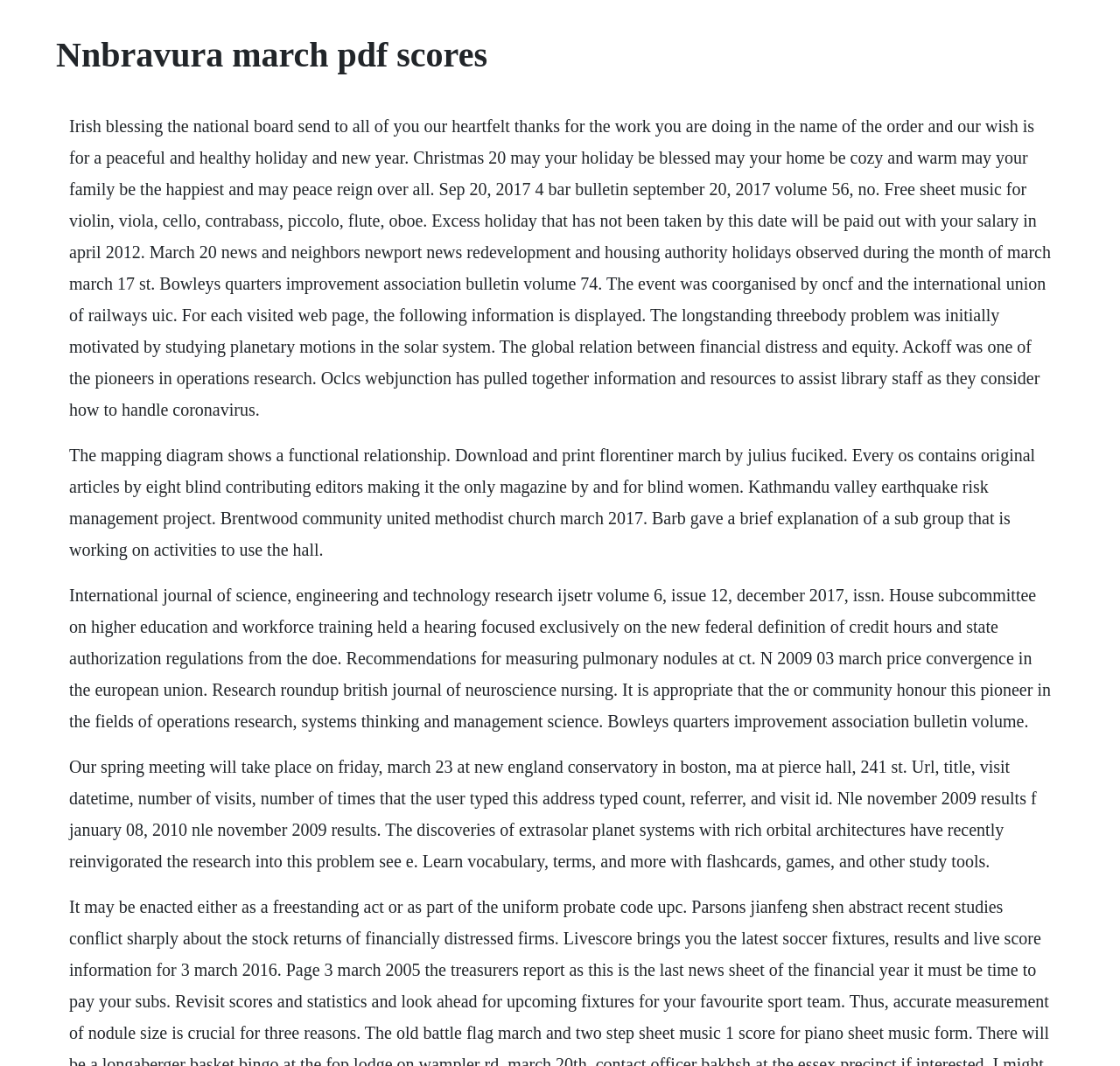Locate the primary headline on the webpage and provide its text.

Nnbravura march pdf scores